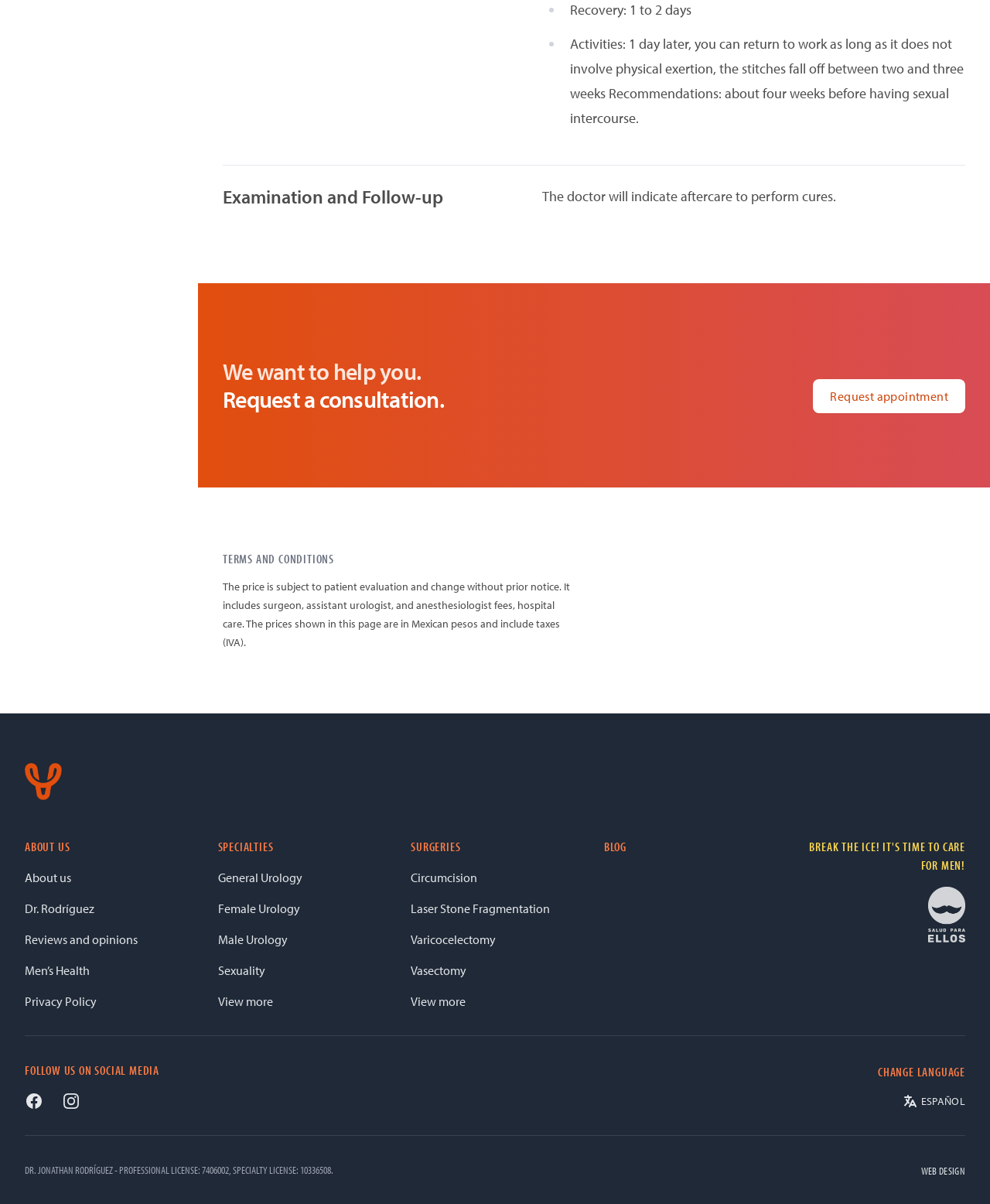Point out the bounding box coordinates of the section to click in order to follow this instruction: "Connect with NLM".

None